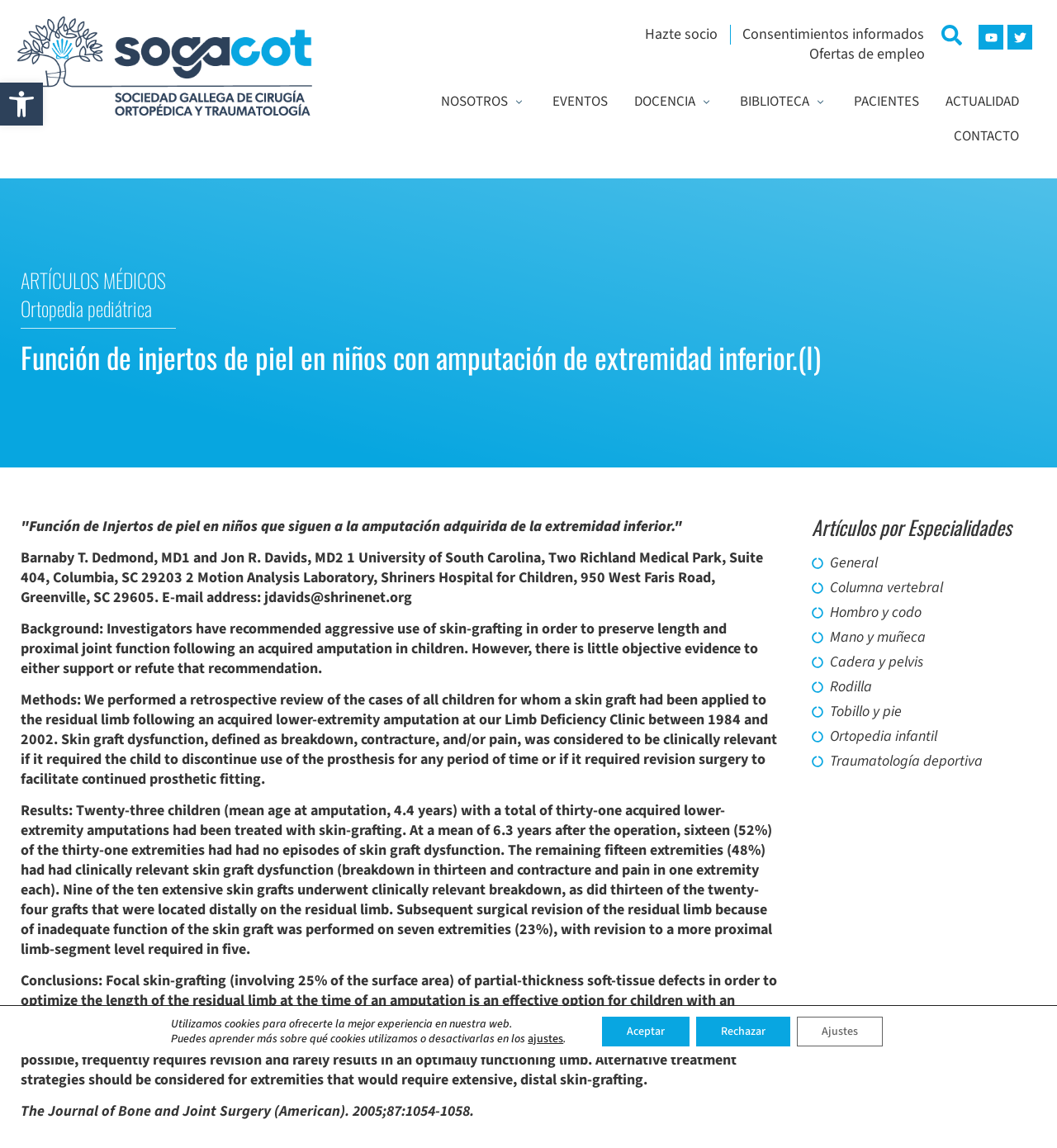Please specify the bounding box coordinates for the clickable region that will help you carry out the instruction: "Go to the NOSOTROS page".

[0.484, 0.08, 0.498, 0.098]